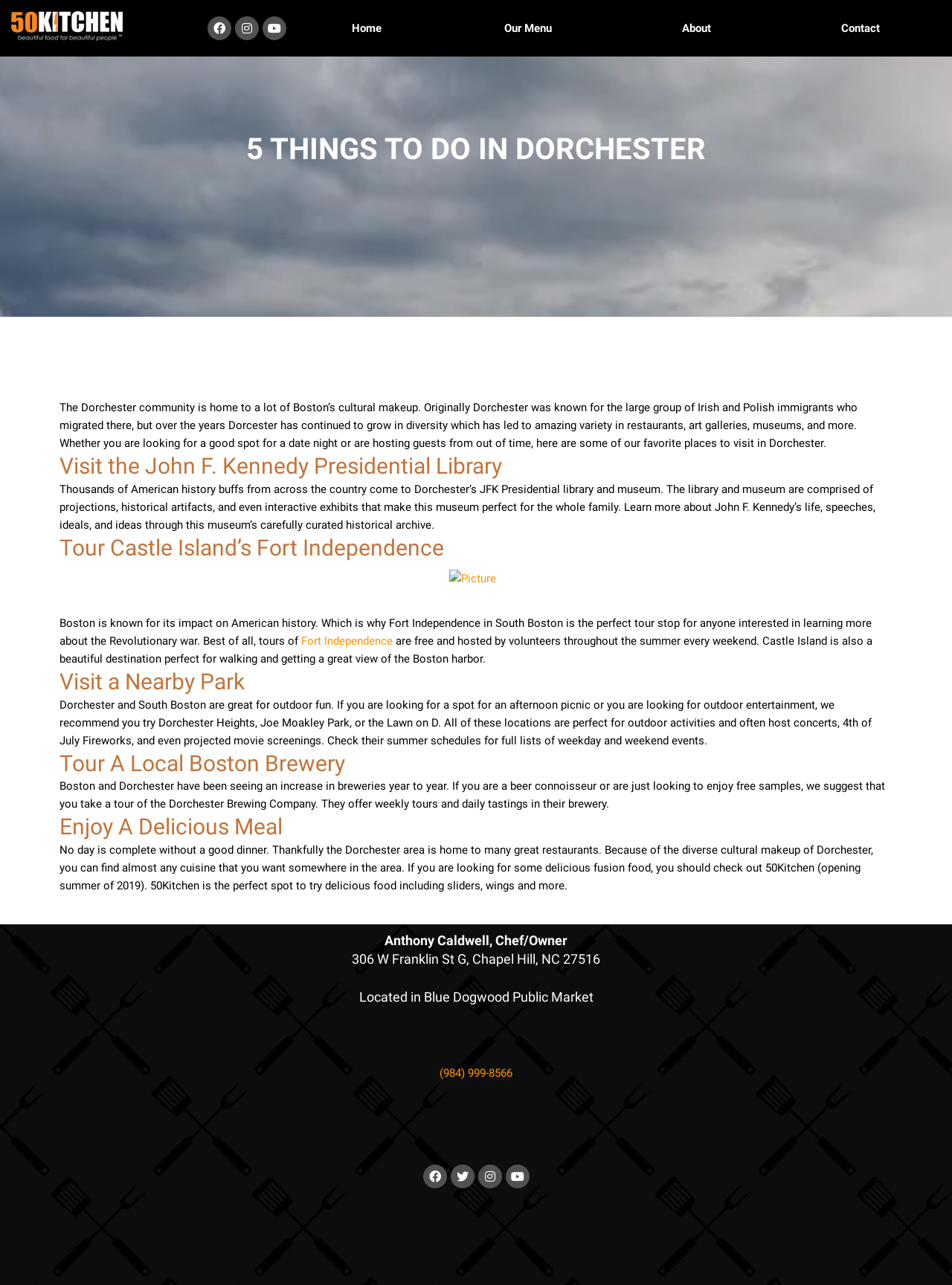What is the location of 50Kitchen?
Can you give a detailed and elaborate answer to the question?

Although the exact address of 50Kitchen is not mentioned on this webpage, it is mentioned as being located in the Dorchester area, and it is also mentioned as being part of the Blue Dogwood Public Market in Chapel Hill, NC.